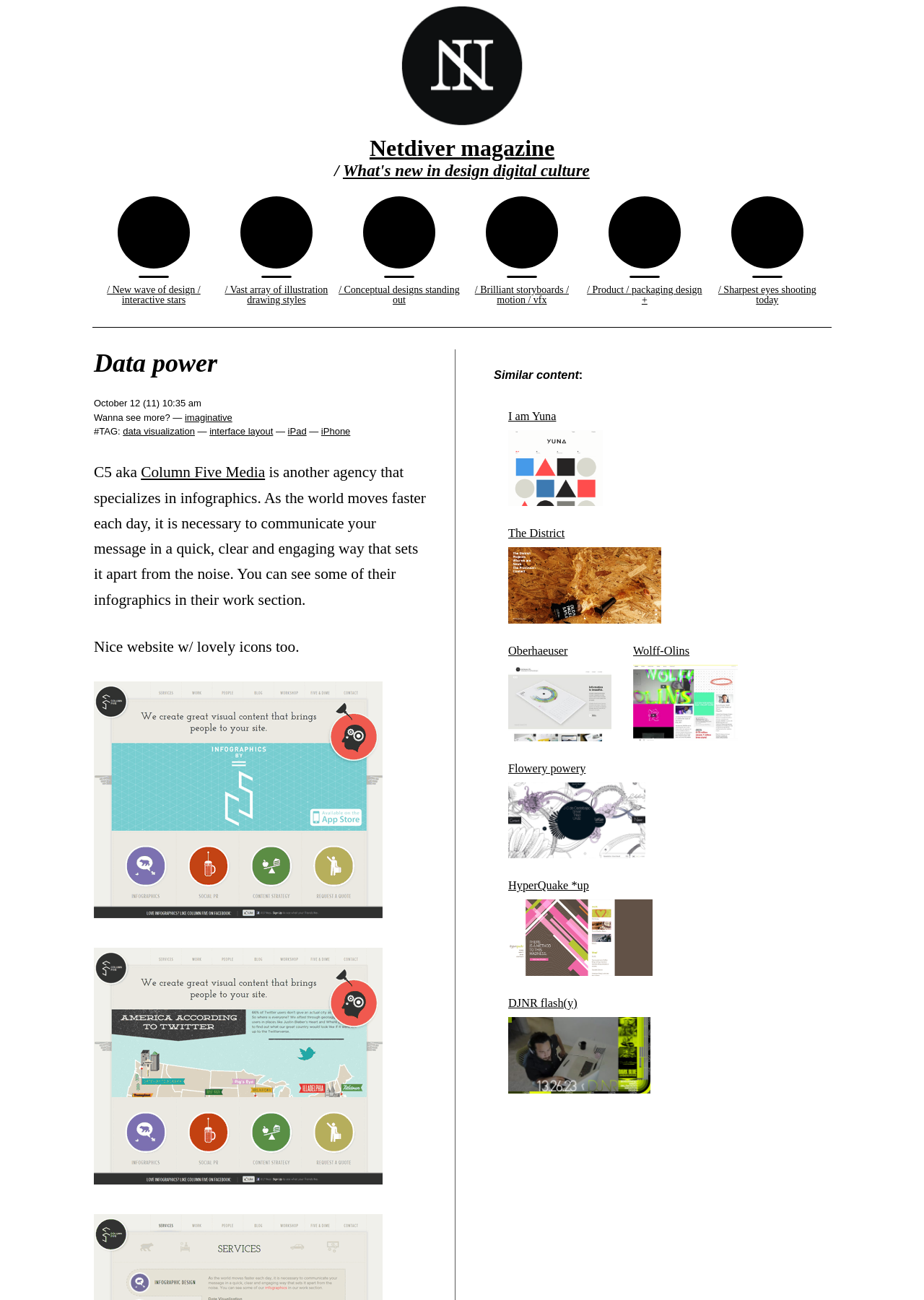Identify the bounding box coordinates of the region that should be clicked to execute the following instruction: "Check out the work of Column Five Media".

[0.153, 0.357, 0.287, 0.37]